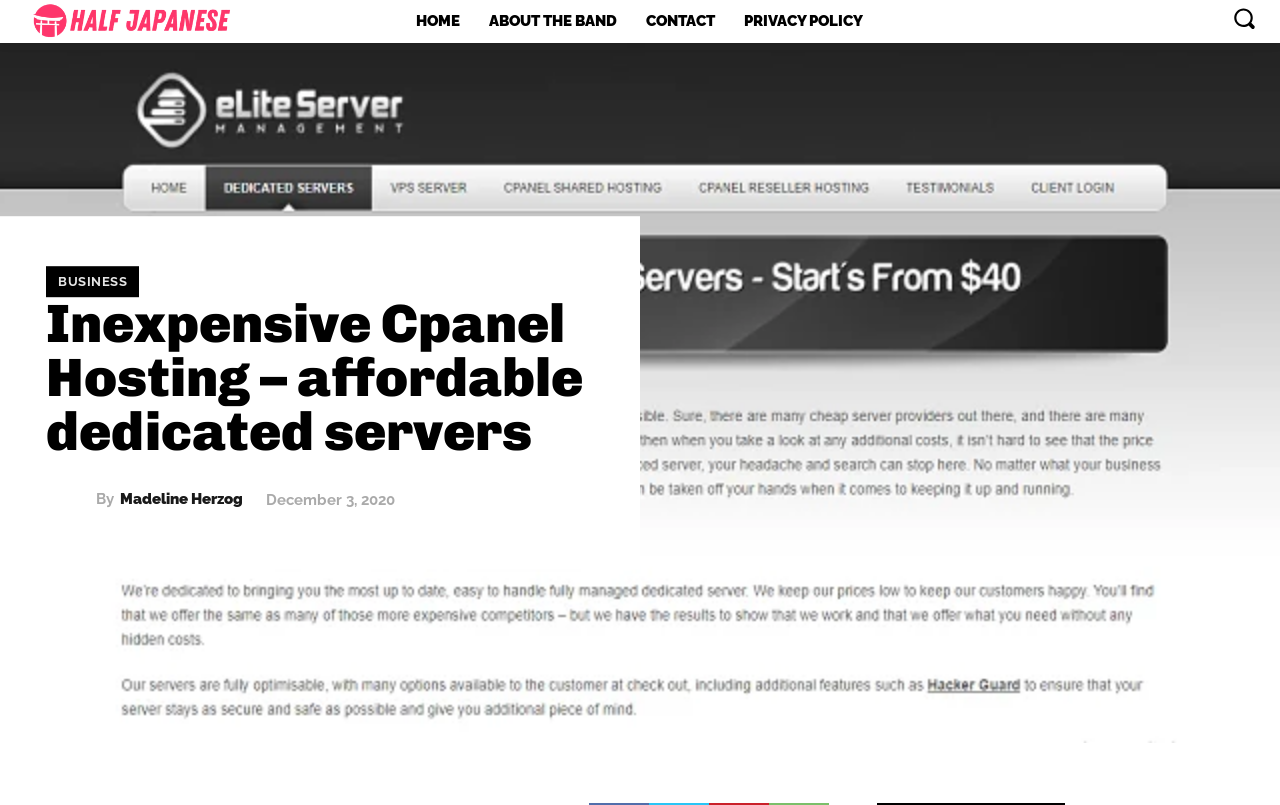What is the category of the article?
Refer to the screenshot and respond with a concise word or phrase.

BUSINESS